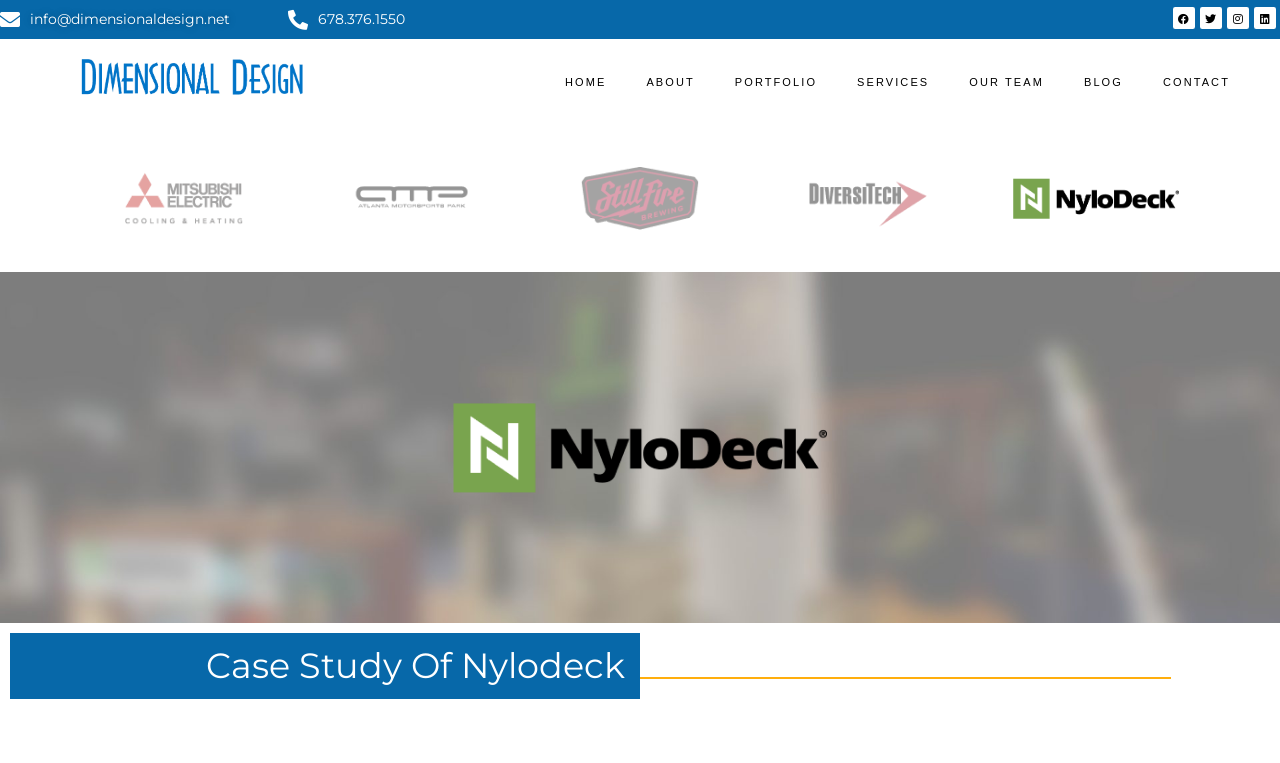Given the element description "alt="Atlanta Motorsports Park"", identify the bounding box of the corresponding UI element.

[0.241, 0.219, 0.403, 0.301]